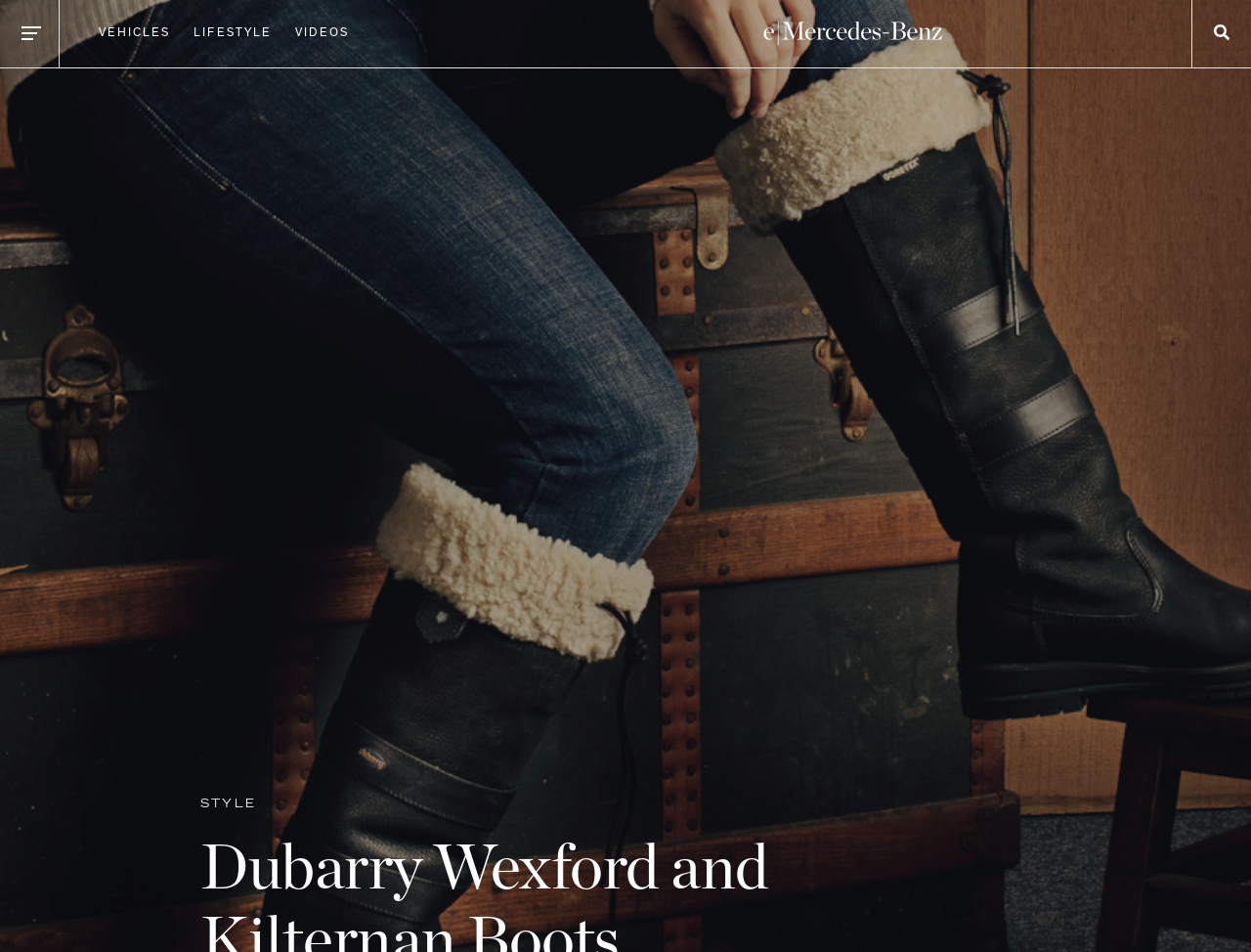Answer the question below using just one word or a short phrase: 
What is the purpose of the textbox?

Enter Email Address